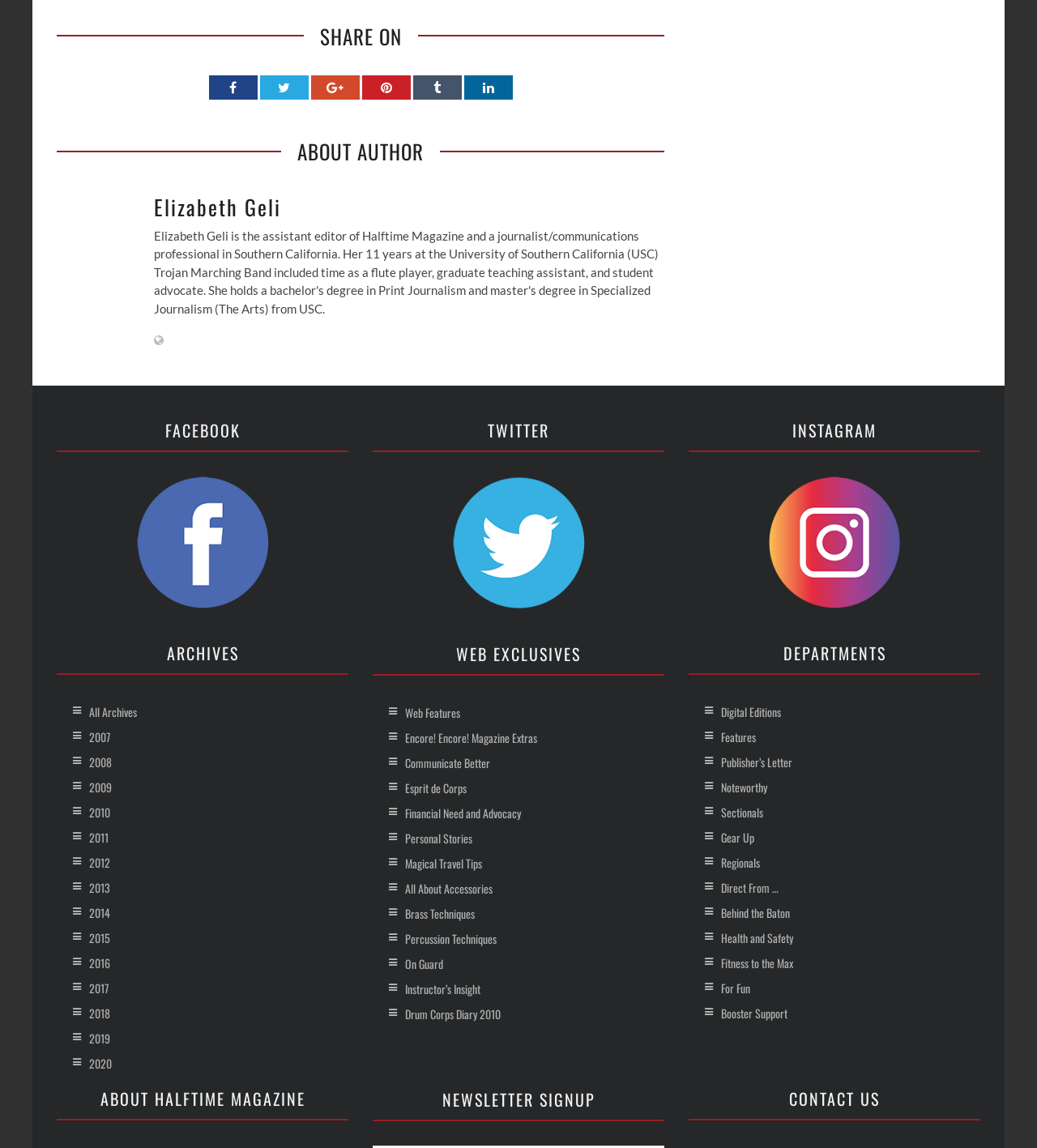What is the last department listed?
Refer to the image and provide a detailed answer to the question.

The last department listed can be found at the bottom of the webpage, where it is written as 'CONTACT US'.